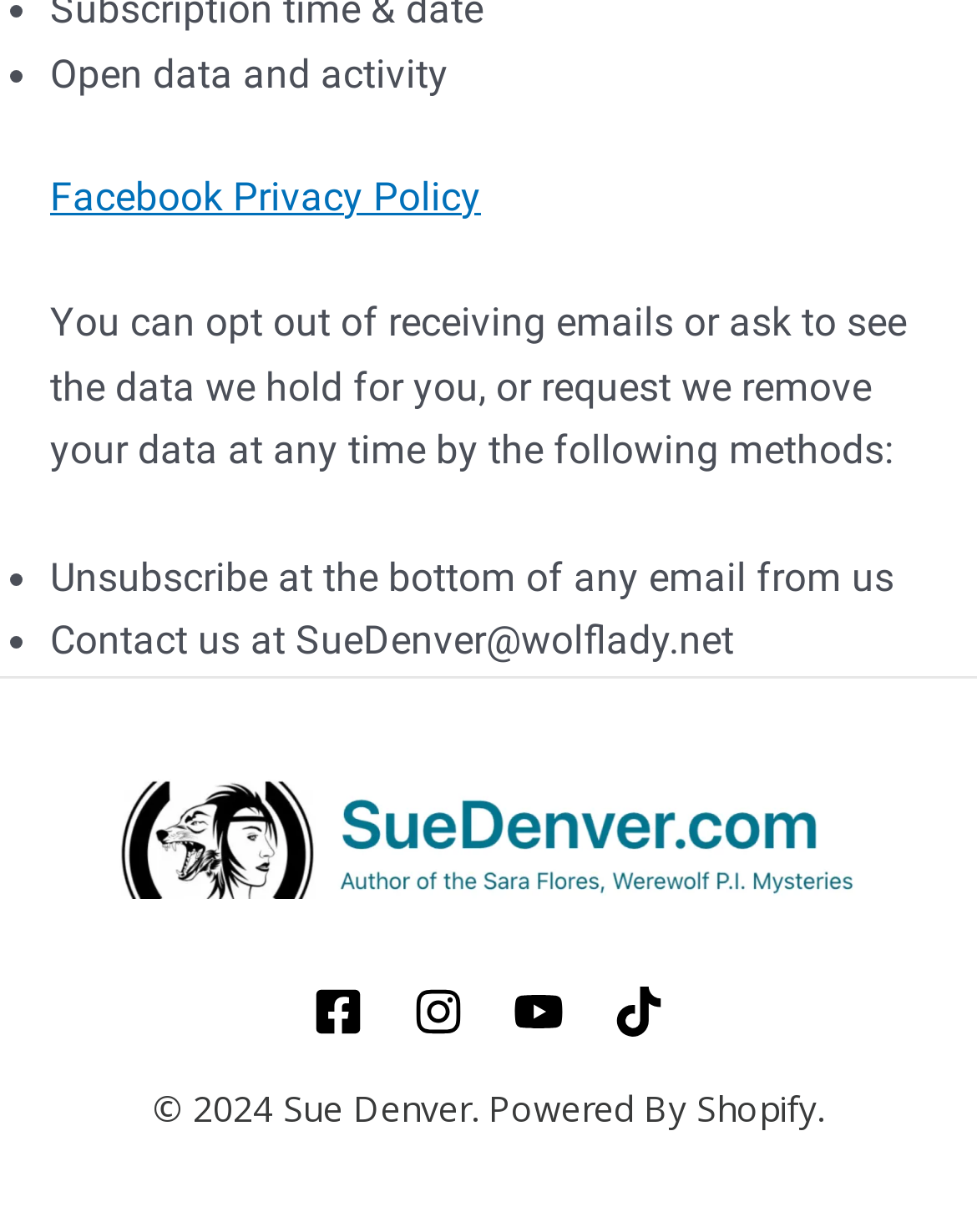Using the information in the image, give a comprehensive answer to the question: 
What is the method to unsubscribe from emails?

I found the method to unsubscribe from emails by reading the text that says 'Unsubscribe at the bottom of any email from us' which is one of the methods listed to opt out of receiving emails.